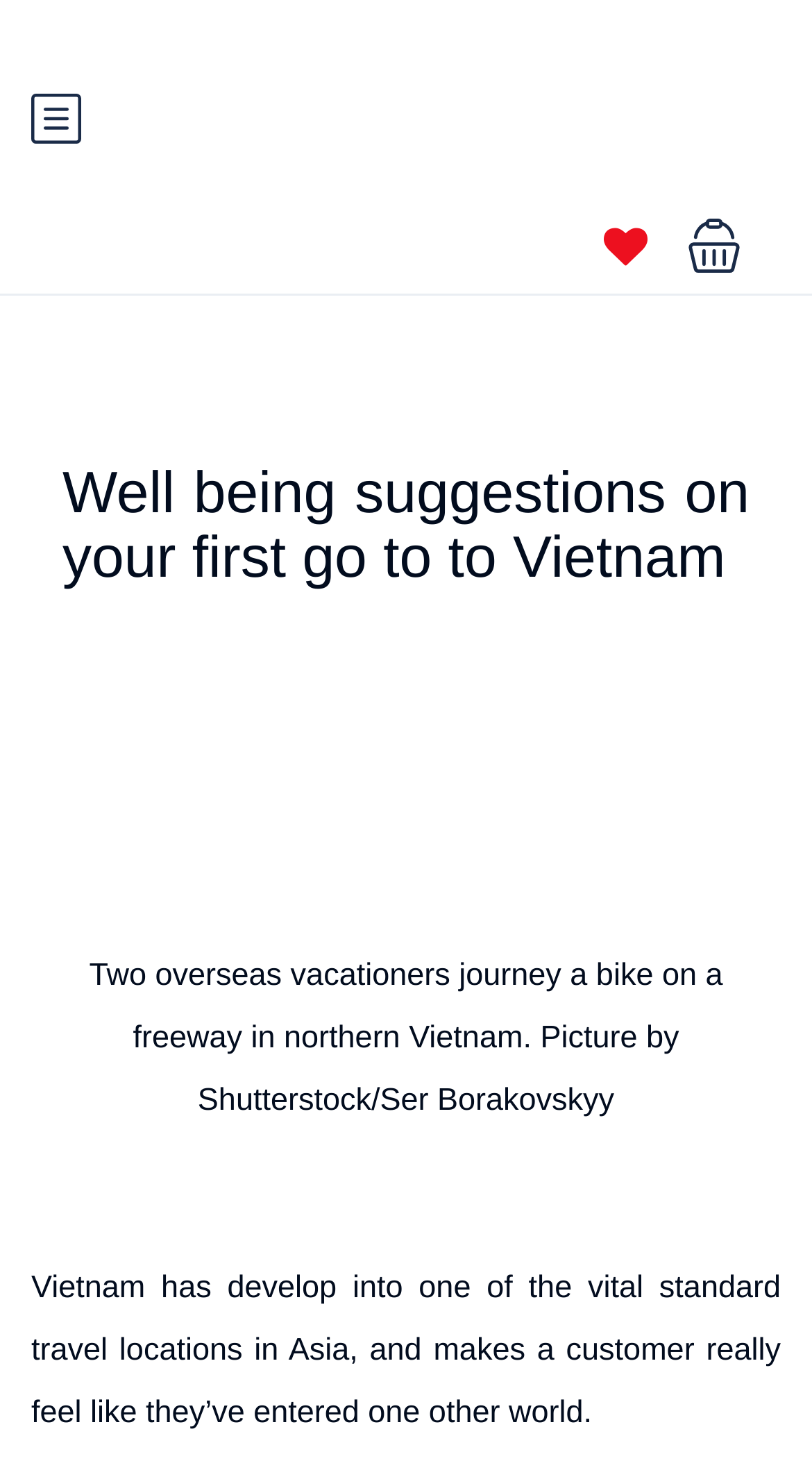Please extract the title of the webpage.

Well being suggestions on your first go to to Vietnam